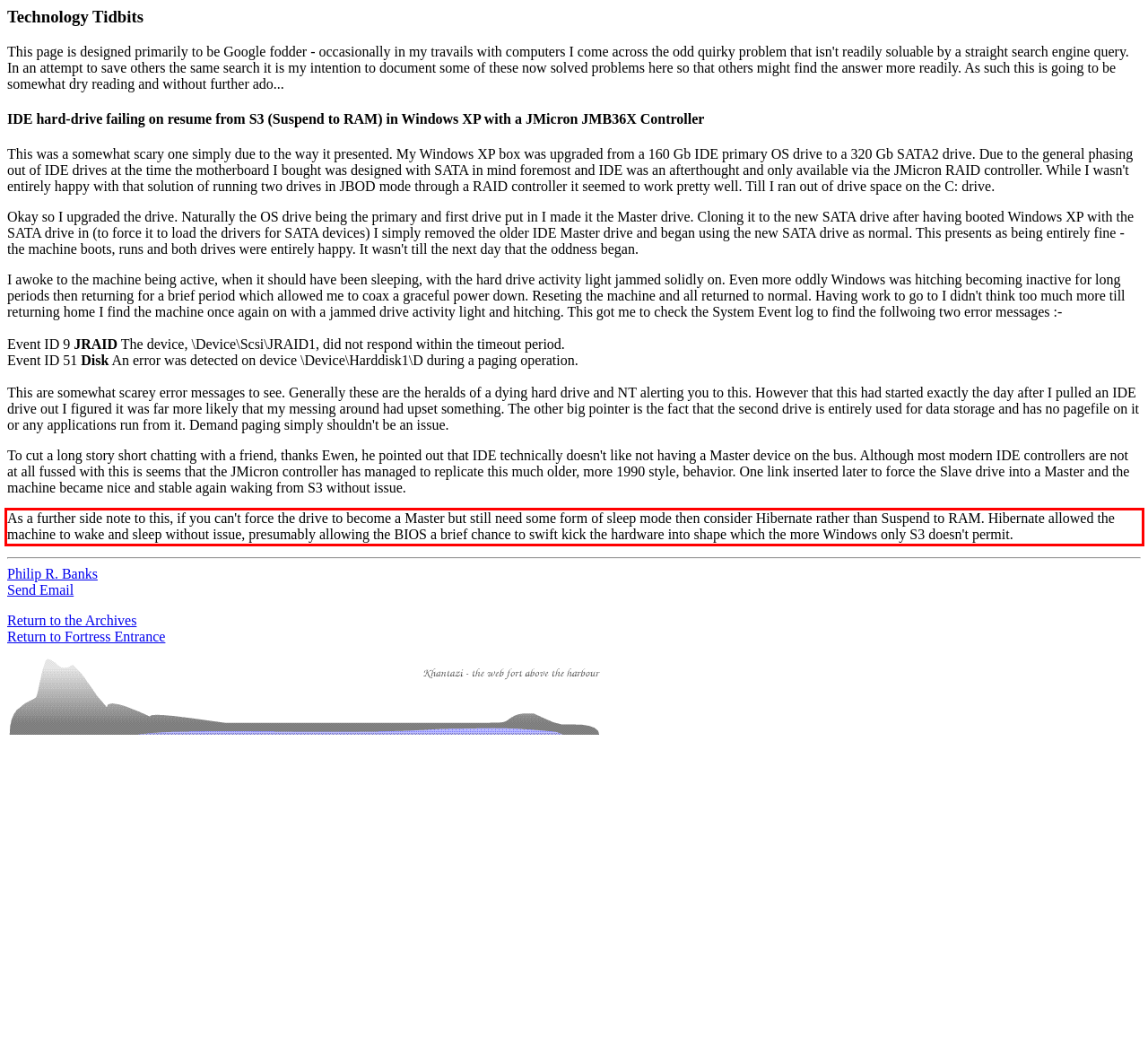In the given screenshot, locate the red bounding box and extract the text content from within it.

As a further side note to this, if you can't force the drive to become a Master but still need some form of sleep mode then consider Hibernate rather than Suspend to RAM. Hibernate allowed the machine to wake and sleep without issue, presumably allowing the BIOS a brief chance to swift kick the hardware into shape which the more Windows only S3 doesn't permit.